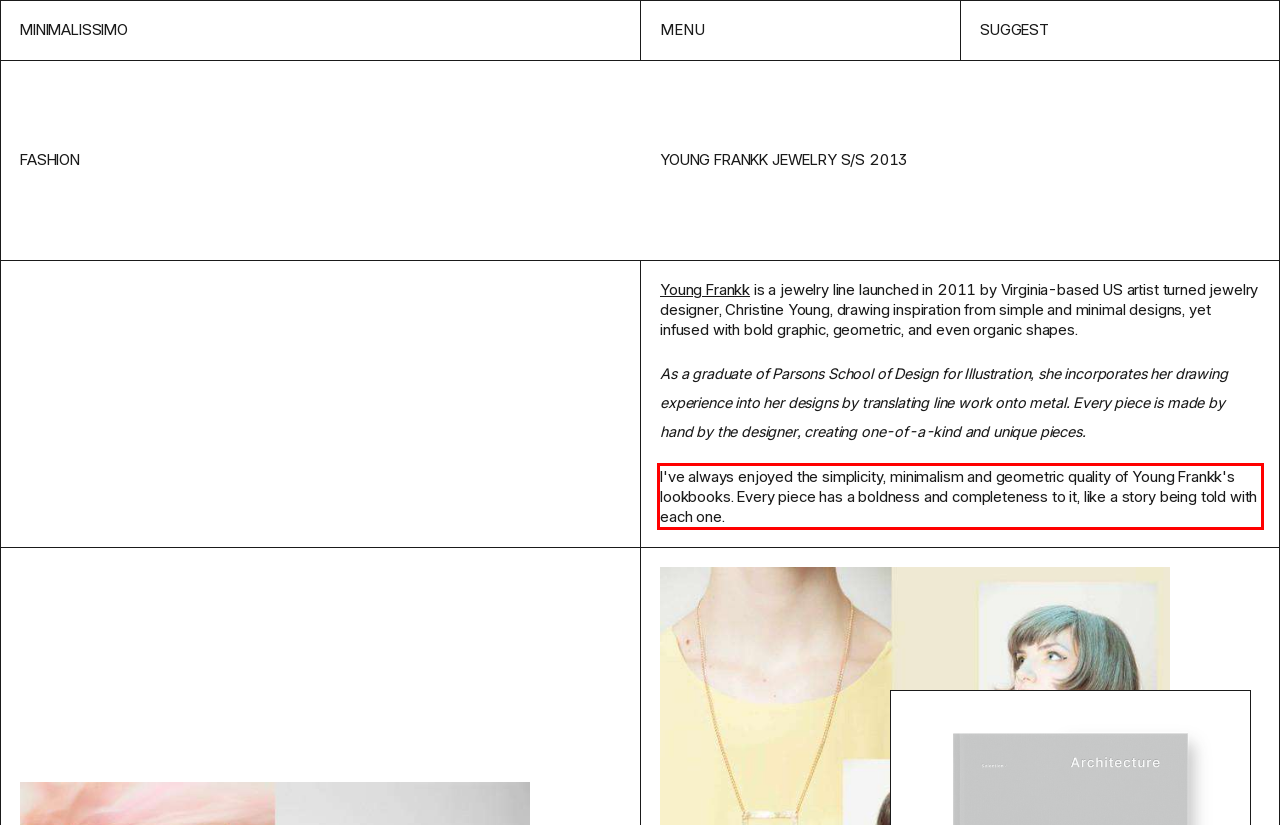Perform OCR on the text inside the red-bordered box in the provided screenshot and output the content.

I've always enjoyed the simplicity, minimalism and geometric quality of Young Frankk's lookbooks. Every piece has a boldness and completeness to it, like a story being told with each one.